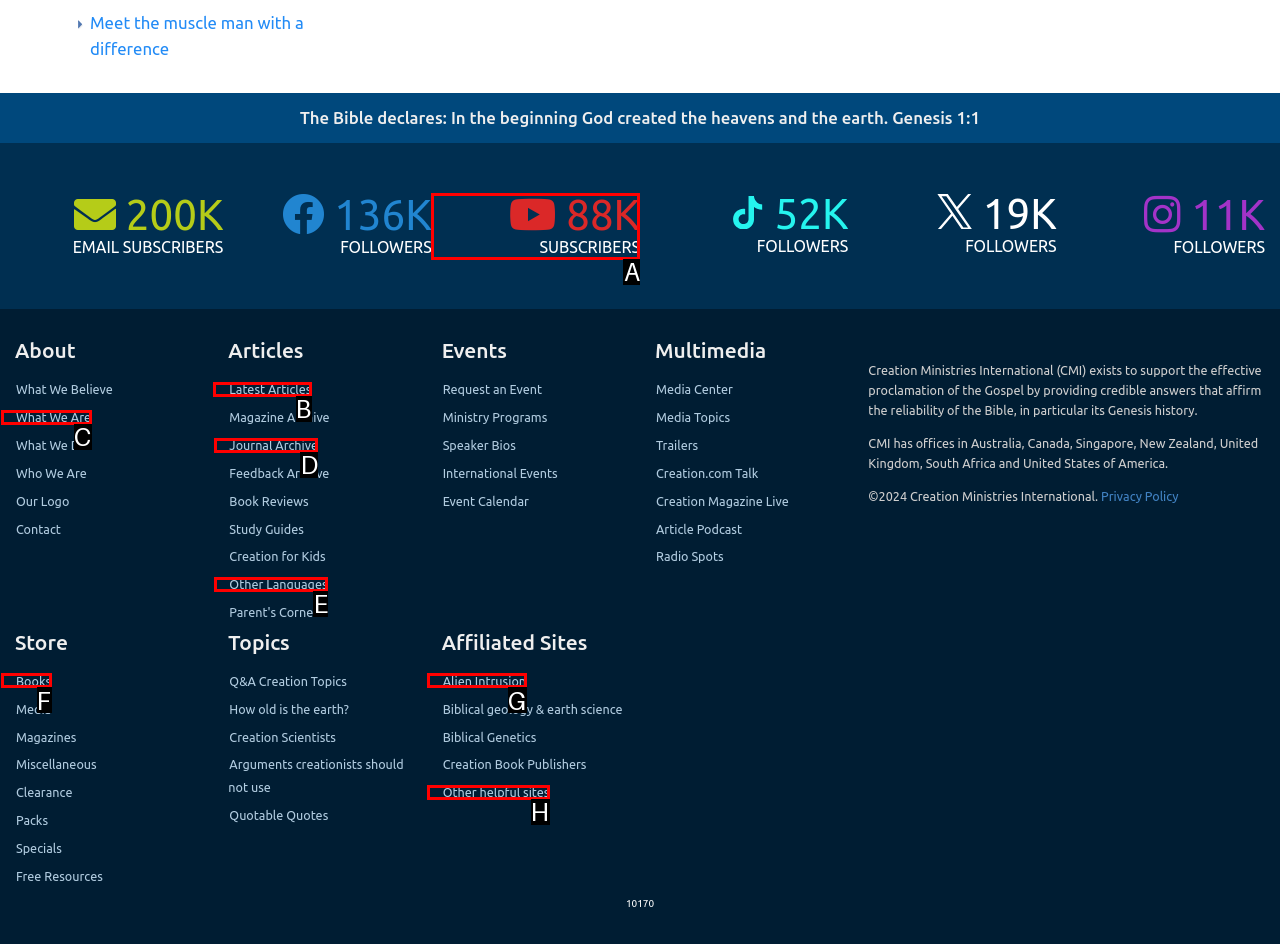Determine the appropriate lettered choice for the task: View 'Latest Articles'. Reply with the correct letter.

B